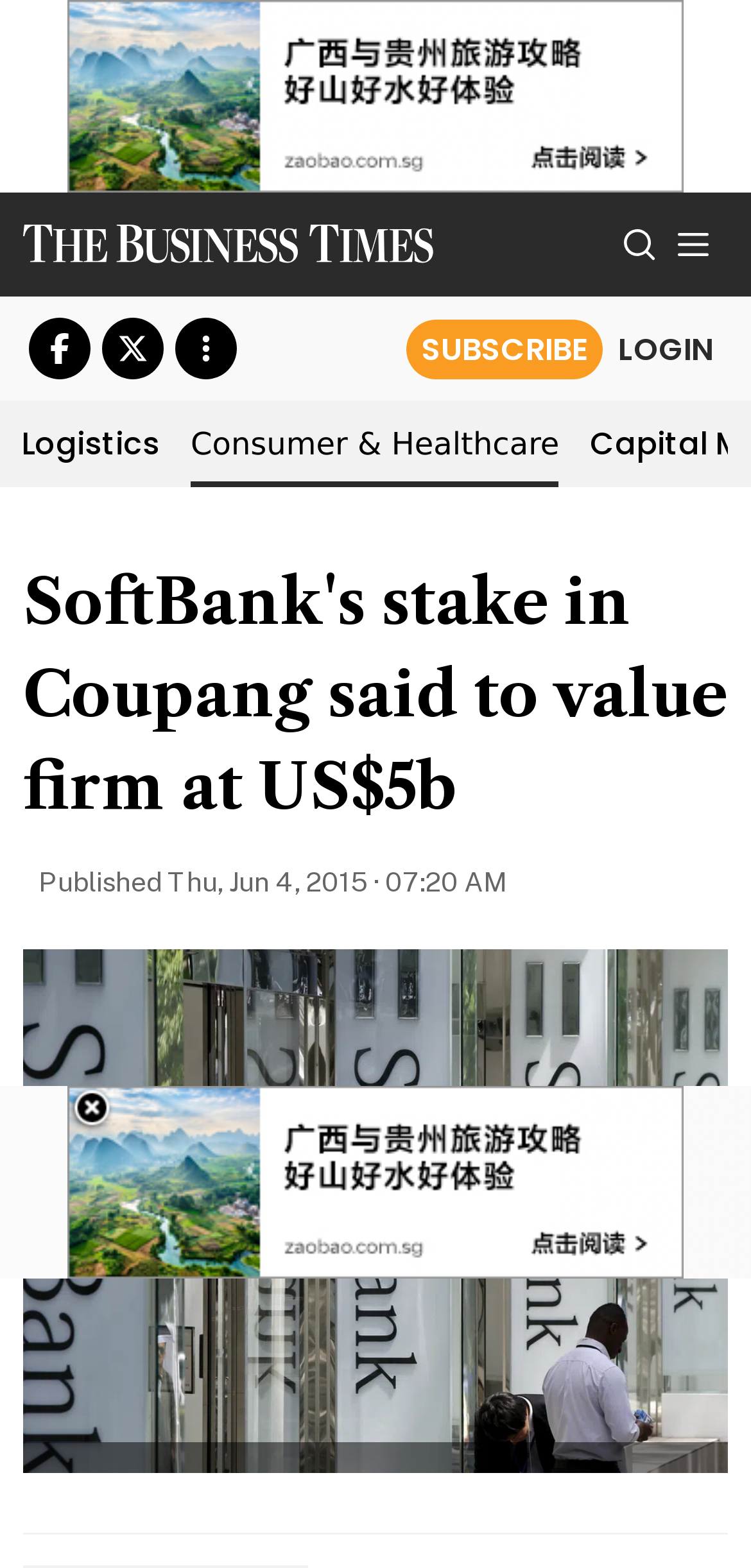What is the date of publication of the article?
Please elaborate on the answer to the question with detailed information.

The article displays the publication date as 'Thu, Jun 4, 2015 · 07:20 AM', which indicates that the article was published on June 4, 2015.